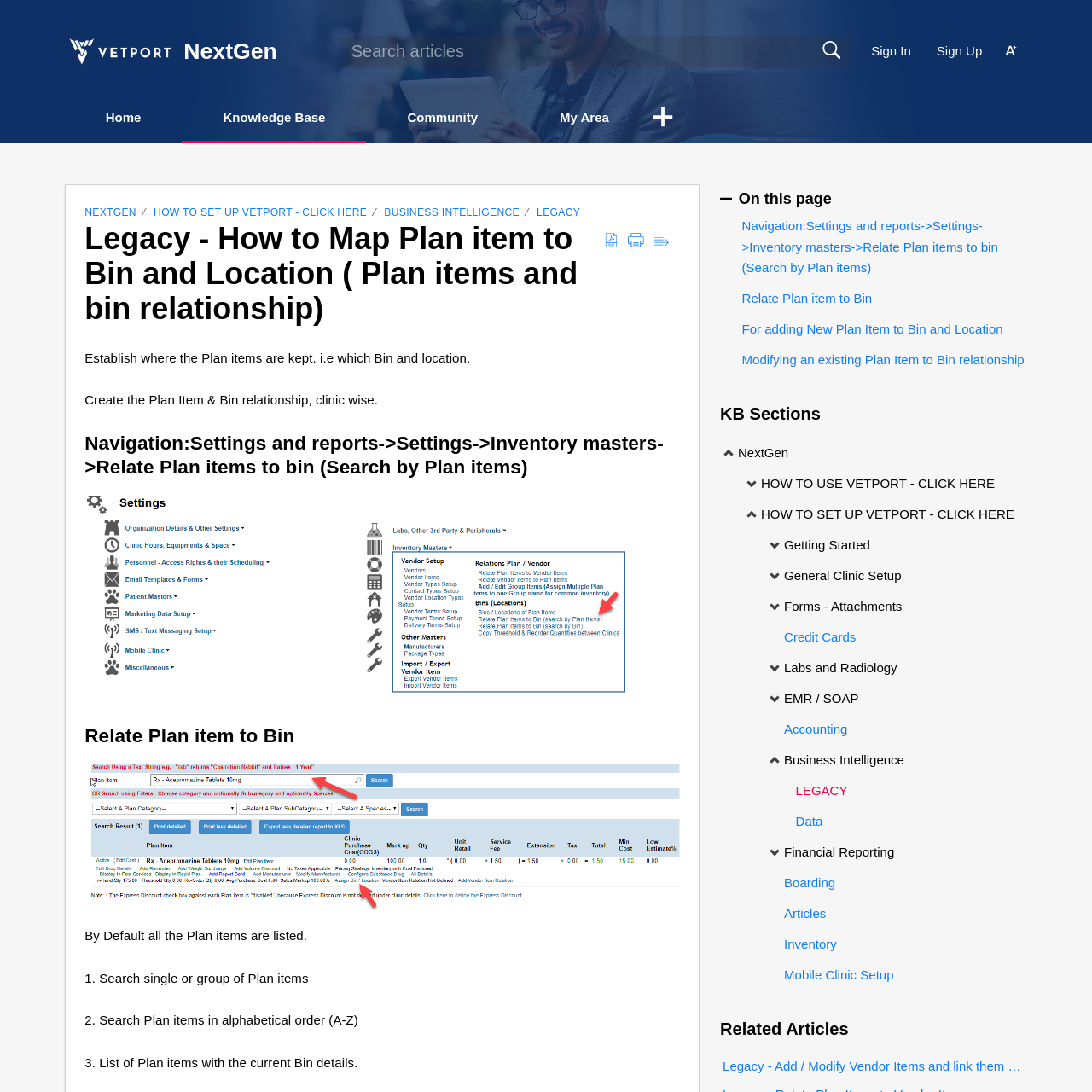What is the navigation path to relate Plan items to Bin?
Based on the image, answer the question with a single word or brief phrase.

Settings and reports->Settings->Inventory masters->Relate Plan items to bin